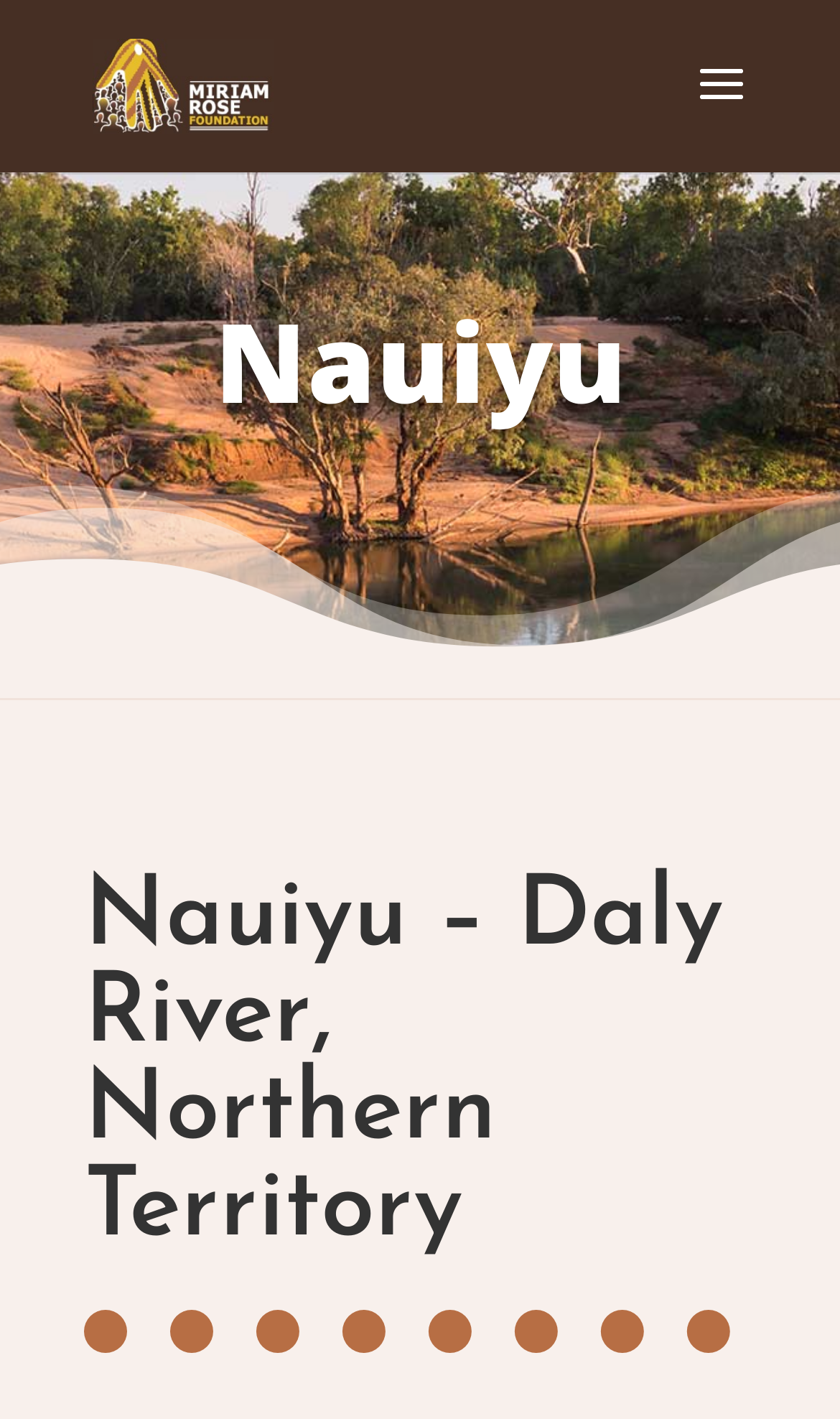Extract the bounding box coordinates for the HTML element that matches this description: "alt="Miriam Rose Foundation"". The coordinates should be four float numbers between 0 and 1, i.e., [left, top, right, bottom].

[0.11, 0.044, 0.324, 0.072]